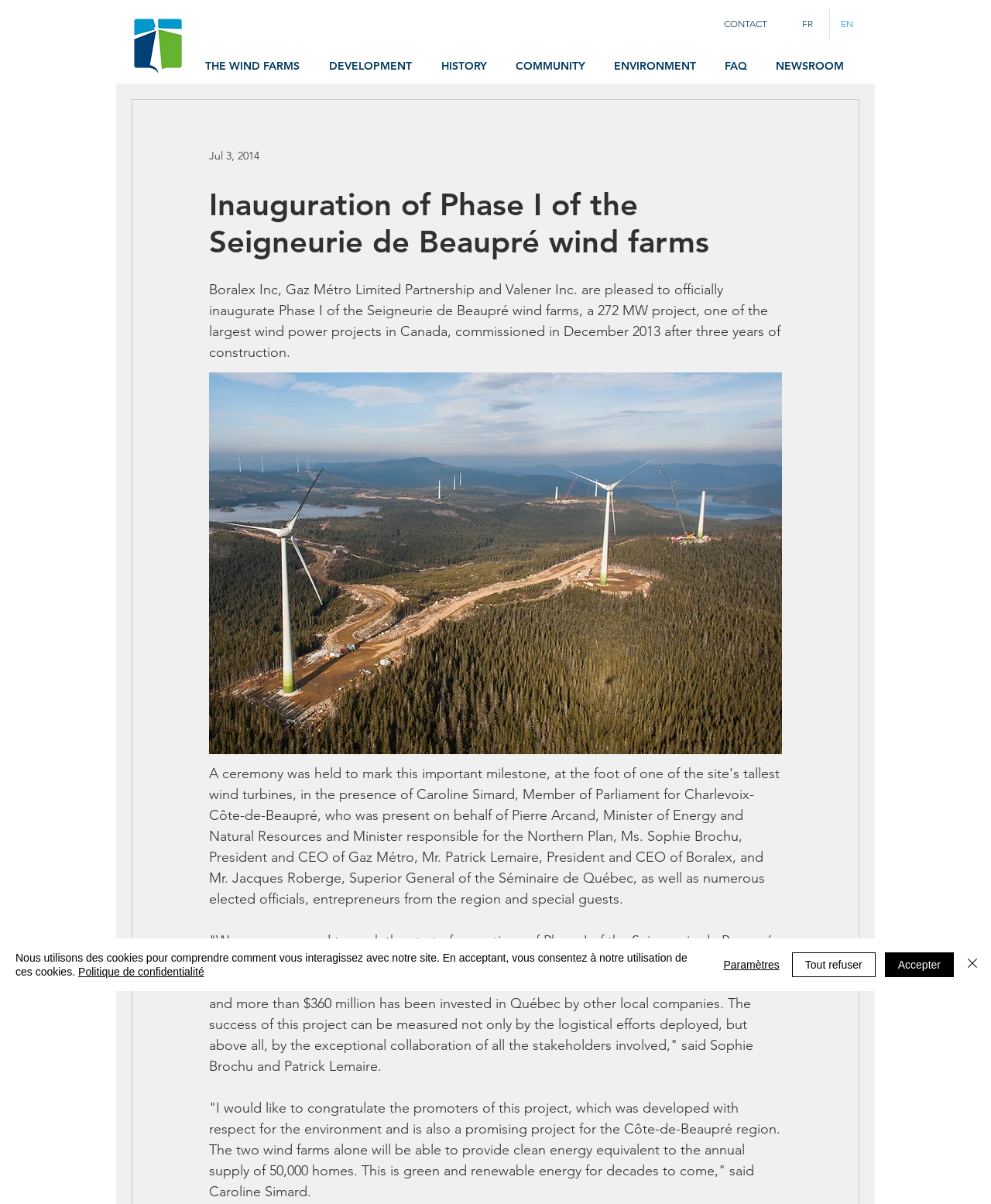Indicate the bounding box coordinates of the clickable region to achieve the following instruction: "Go to THE WIND FARMS page."

[0.195, 0.044, 0.32, 0.065]